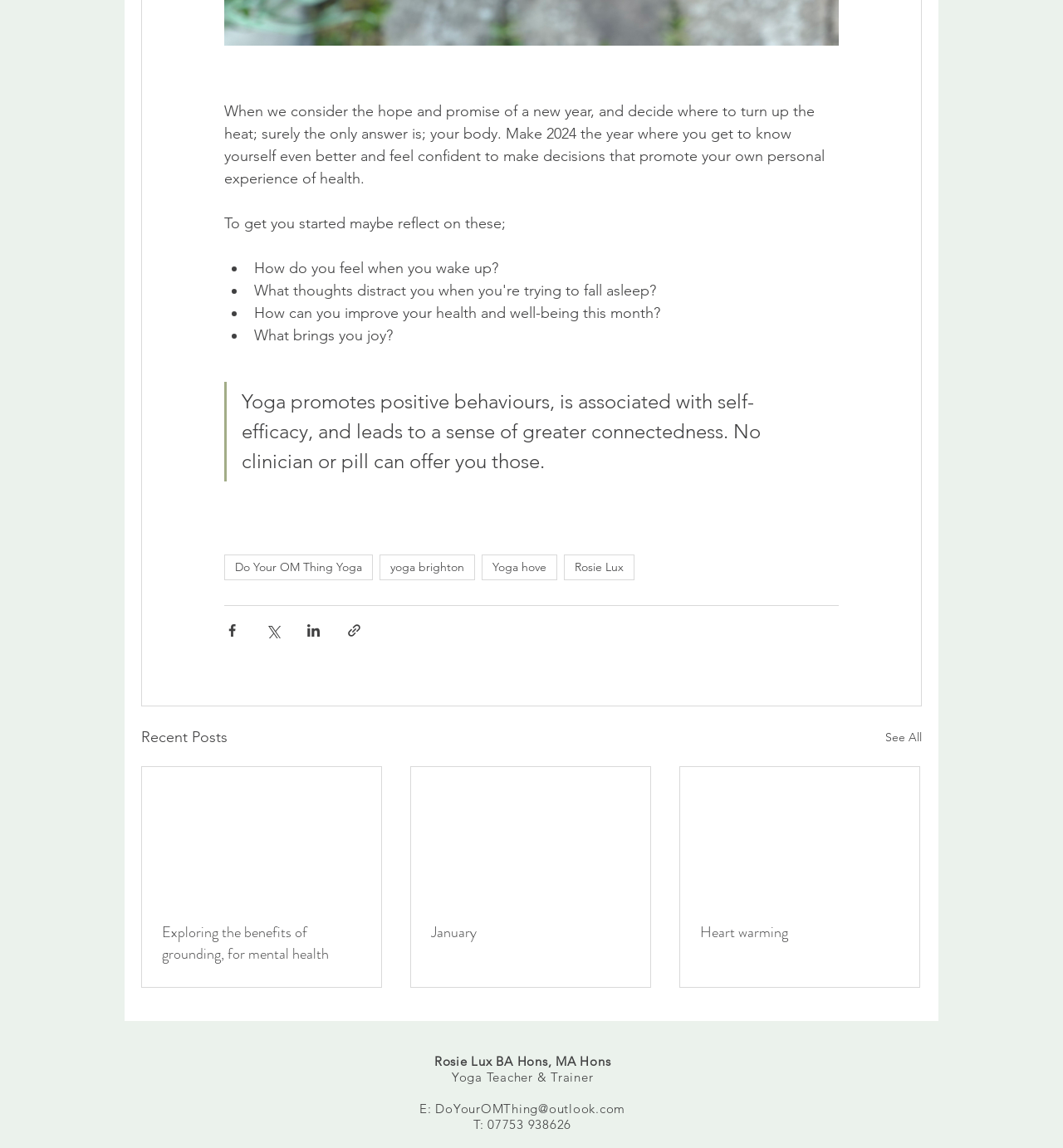Identify the bounding box coordinates necessary to click and complete the given instruction: "Visit the external link to labsoflatvia.com".

None